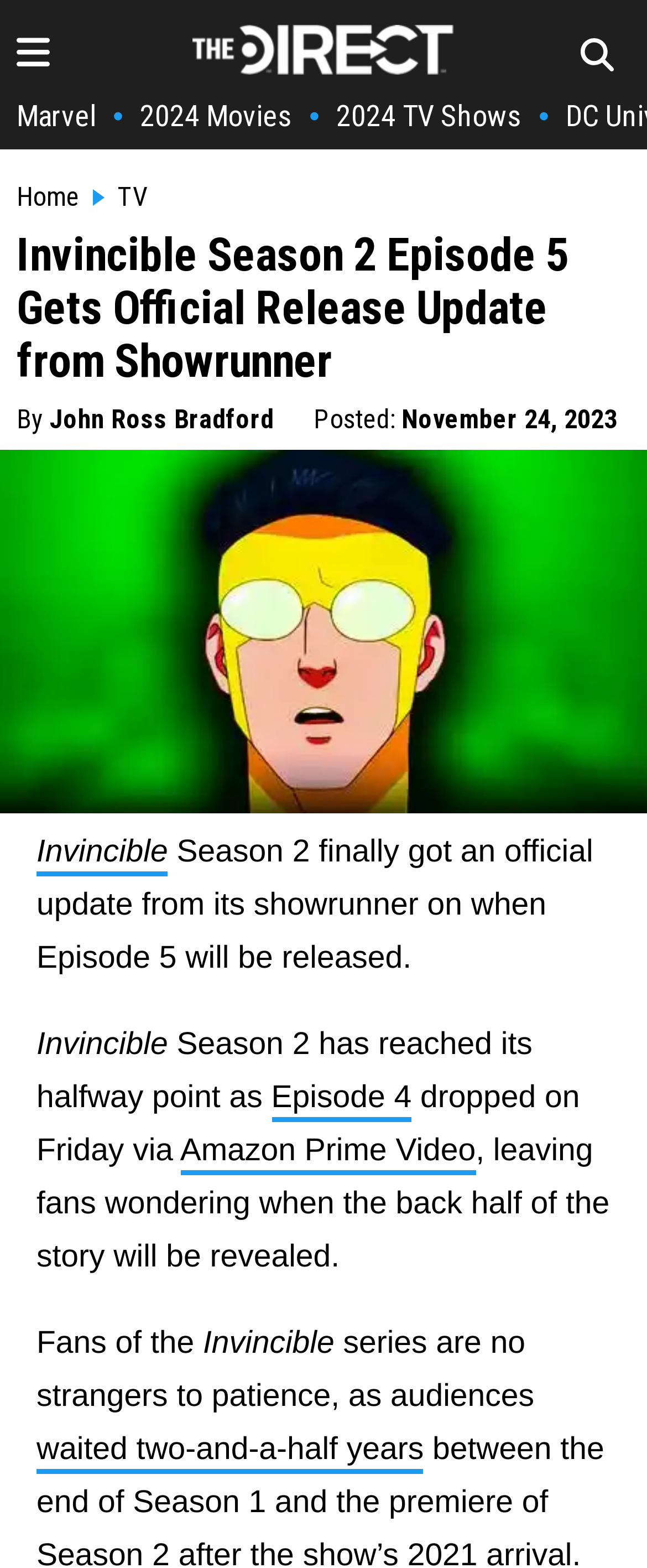Provide the bounding box coordinates for the UI element that is described by this text: "Marvel". The coordinates should be in the form of four float numbers between 0 and 1: [left, top, right, bottom].

[0.026, 0.062, 0.149, 0.085]